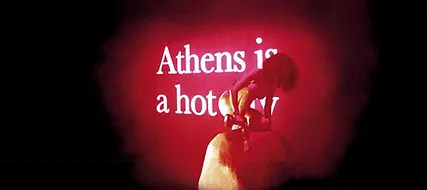Please use the details from the image to answer the following question comprehensively:
What is the focus of the Nová Dráma festival?

According to the caption, the Nová Dráma festival focuses on innovative and socially relevant theatre, which is reflected in the performance's aim to reflect on and critique real-world issues impacting society.